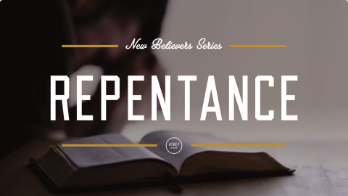Offer an in-depth caption that covers the entire scene depicted in the image.

The image titled "Poster for Repentance" is part of the "New Believers Series," showcasing a focus on the theme of repentance in the Christian faith. The design features the word "REPENTANCE" prominently displayed in bold, white letters, ensuring it stands out against a softly blurred background that hints at a reflective and prayerful atmosphere. In the foreground, an open Bible can be seen, symbolizing the importance of scripture in the journey of new believers. This visual encapsulation encourages individuals who are beginning their walk with Jesus to engage deeply with the concept of repentance, highlighting its significance in spiritual growth and renewal.